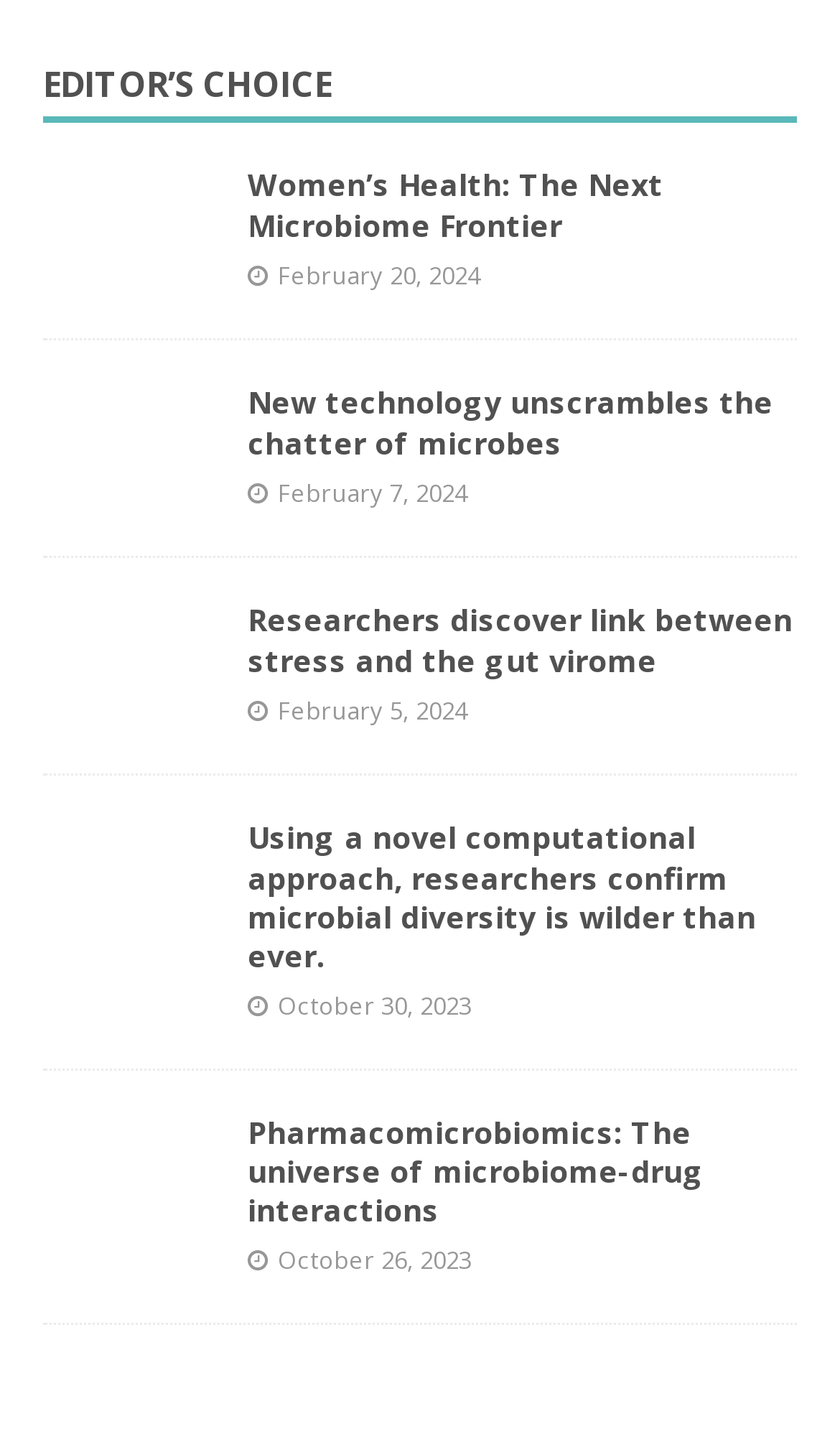Specify the bounding box coordinates for the region that must be clicked to perform the given instruction: "Locate the closest Türkiye Card".

None